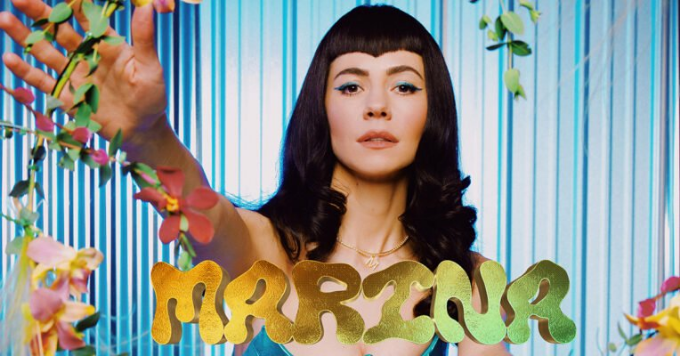Respond to the question below with a concise word or phrase:
What is the release date of the album 'Ancient Dreams in a Modern Land'?

June 16, 2021